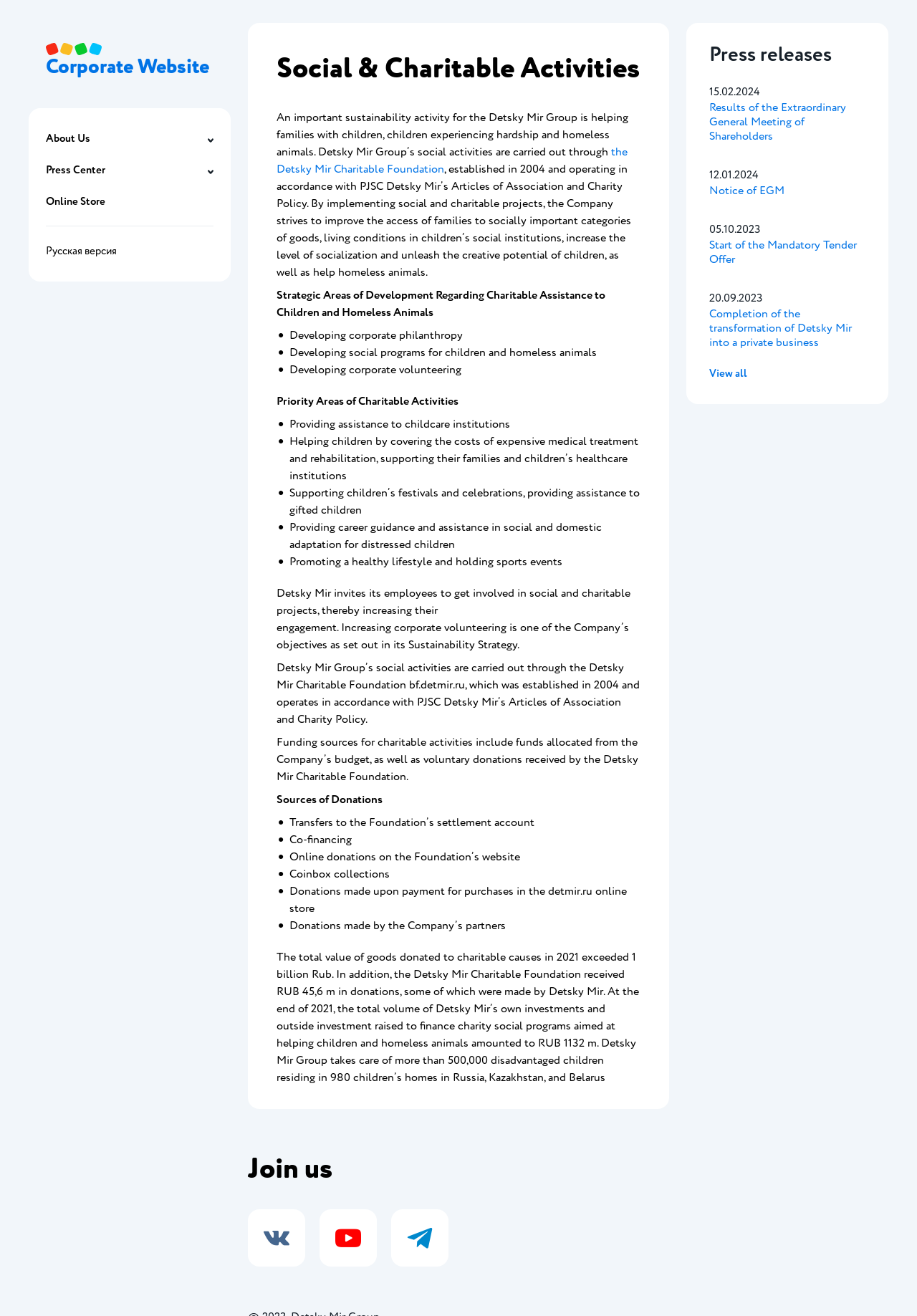Offer a thorough description of the webpage.

The webpage is about the social and charitable activities of the Detsky Mir Group, a corporate website. At the top, there is a navigation menu with links to "About Us", "Press Center", "Online Store", and "Русская версия" (Russian version). Below the navigation menu, there is a heading "Social & Charitable Activities" followed by a brief description of the group's social activities.

The main content of the webpage is divided into several sections. The first section describes the Detsky Mir Charitable Foundation, established in 2004, and its objectives. The second section outlines the strategic areas of development regarding charitable assistance to children and homeless animals, including developing corporate philanthropy, social programs, and corporate volunteering.

The third section lists the priority areas of charitable activities, such as providing assistance to childcare institutions, helping children with medical treatment, supporting children's festivals, and promoting a healthy lifestyle. The fourth section discusses the engagement of employees in social and charitable projects and the importance of corporate volunteering.

The fifth section provides information on the funding sources for charitable activities, including transfers to the foundation's settlement account, co-financing, online donations, coinbox collections, and donations made by the company's partners. The sixth section presents the results of the charitable activities in 2021, including the total value of goods donated and the amount of donations received.

At the bottom of the webpage, there is a call-to-action section "Join us" with links to social media platforms. On the right side of the webpage, there is a separate section with press releases, listing several news articles with dates and titles.

Overall, the webpage provides a detailed overview of the Detsky Mir Group's social and charitable activities, highlighting its commitment to helping families with children, children experiencing hardship, and homeless animals.